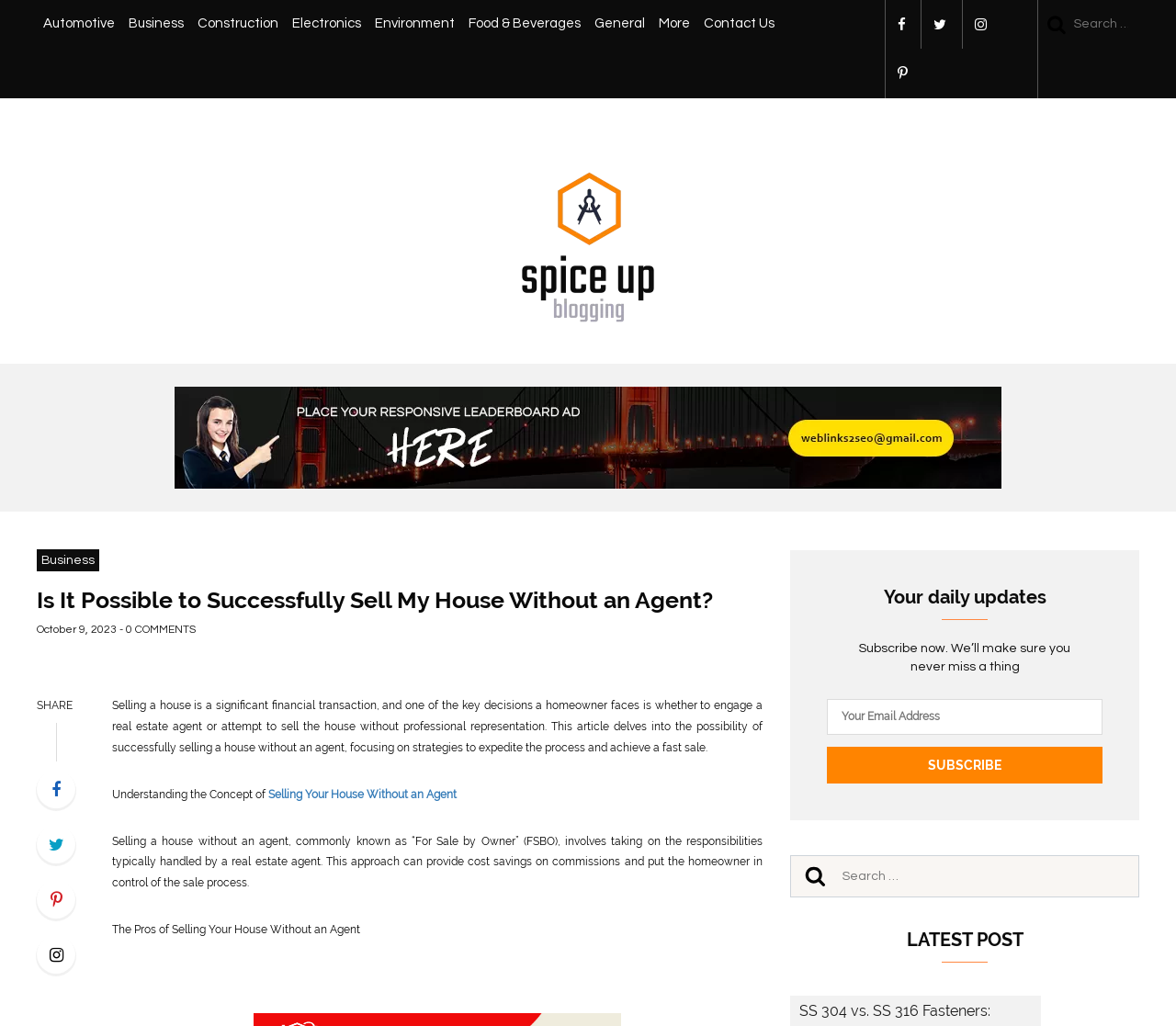Please locate the UI element described by "name="s" placeholder="Search …"" and provide its bounding box coordinates.

[0.882, 0.0, 0.966, 0.046]